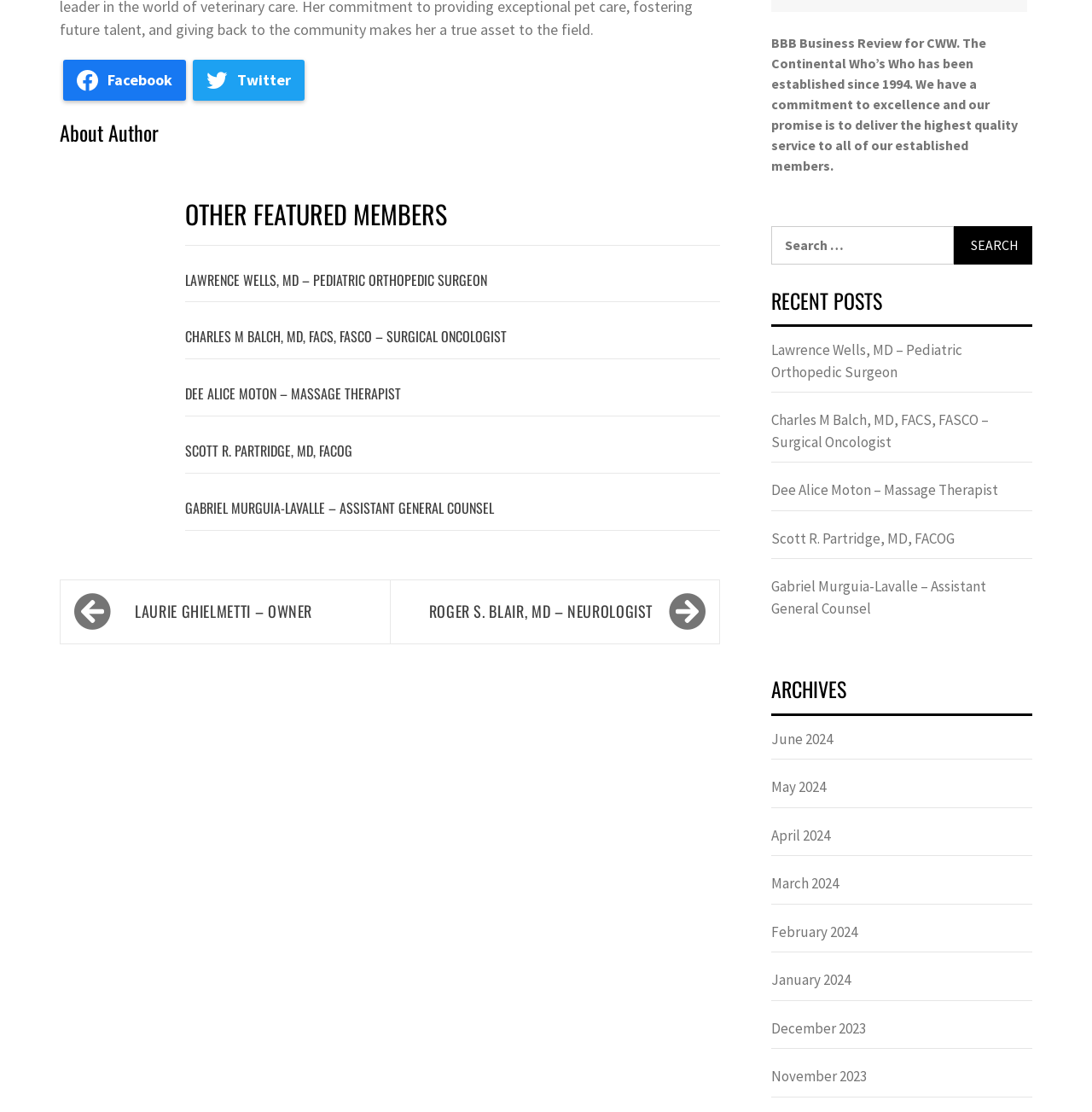Find the bounding box coordinates of the clickable area required to complete the following action: "Visit Facebook page".

[0.058, 0.054, 0.17, 0.091]